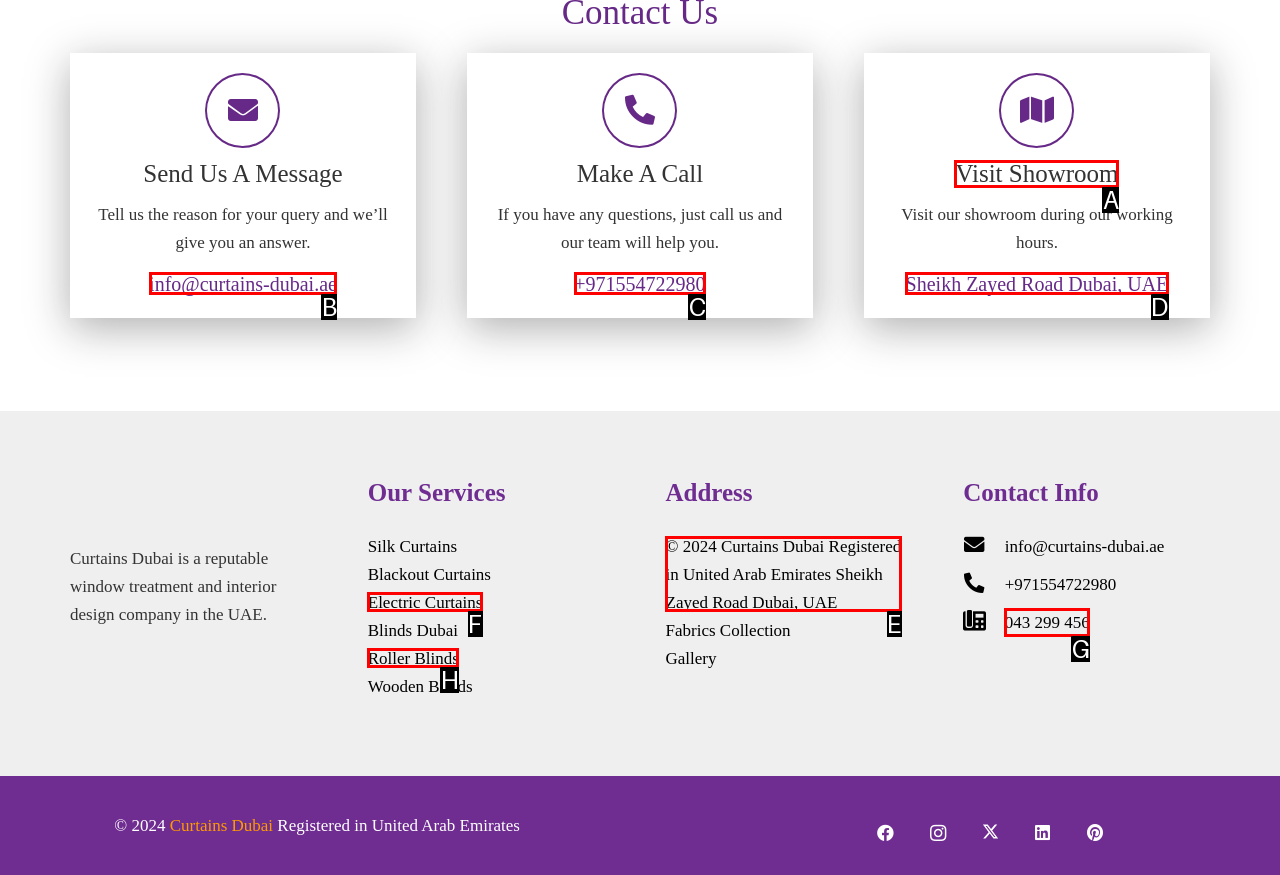Identify which lettered option to click to carry out the task: Visit our showroom. Provide the letter as your answer.

A